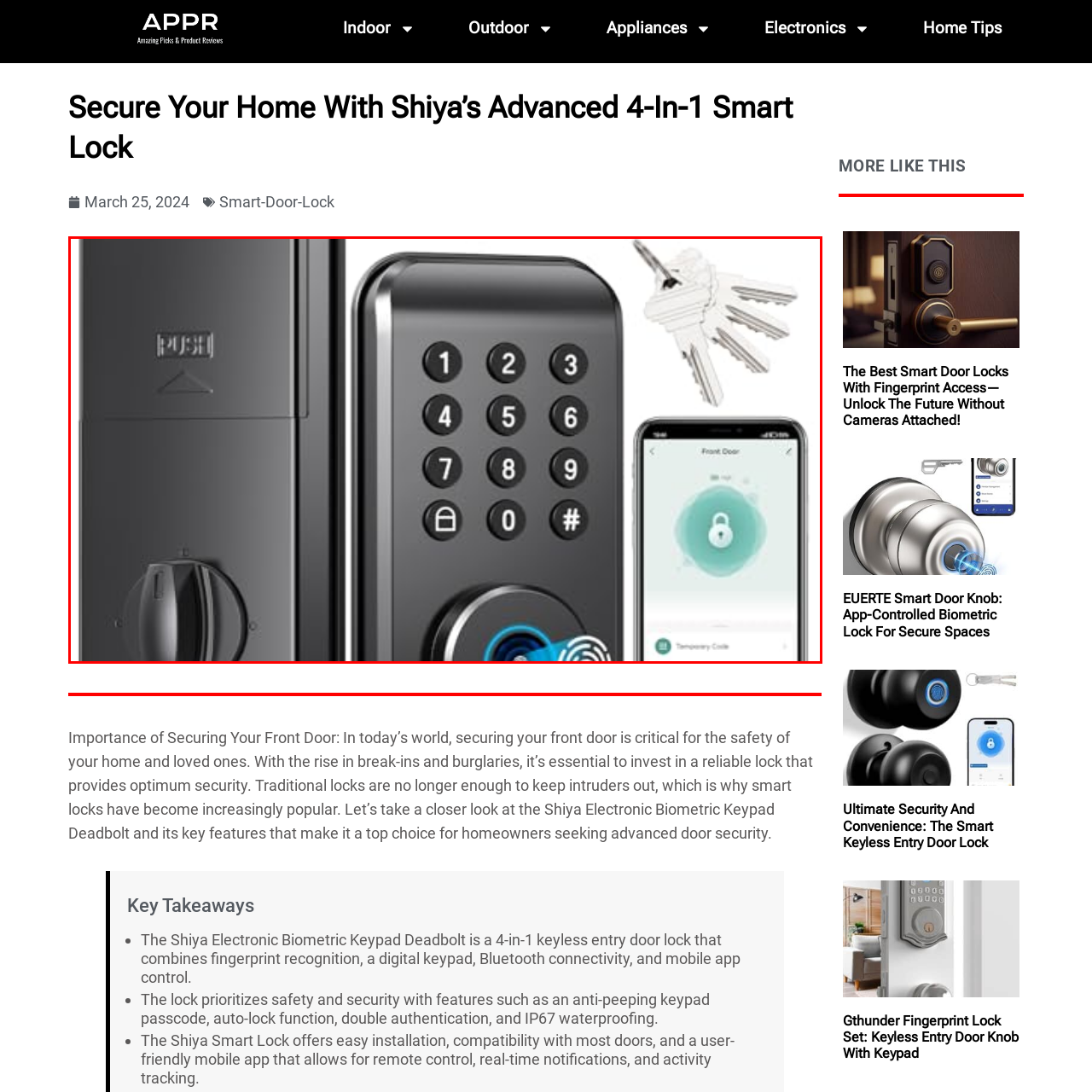Look at the photo within the red outline and describe it thoroughly.

The image showcases the Shiya Advanced 4-in-1 Smart Lock, a cutting-edge security solution designed to enhance the safety of your home. This modern lock features a biometric fingerprint scanner alongside a digital keypad, allowing for versatile access methods. In the image, the lock’s sleek black exterior is complemented by a user-friendly keypad layout, prominently displaying numbers for easy code entry. To the right, a smartphone is visible, demonstrating the mobile app interface that enables users to manage access remotely and set temporary codes. Accompanying the lock is a set of traditional keys, emphasizing that it retains classic access options for versatility. This smart lock is not only an advanced security measure but also an elegant addition to any front door, making it ideal for tech-savvy homeowners focused on safety and convenience.